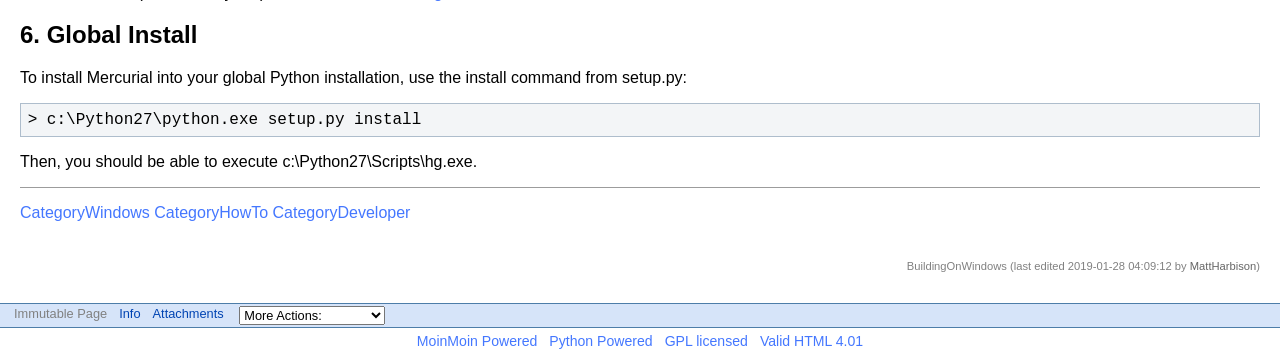Pinpoint the bounding box coordinates of the element to be clicked to execute the instruction: "Contact Five Star Food Service".

None